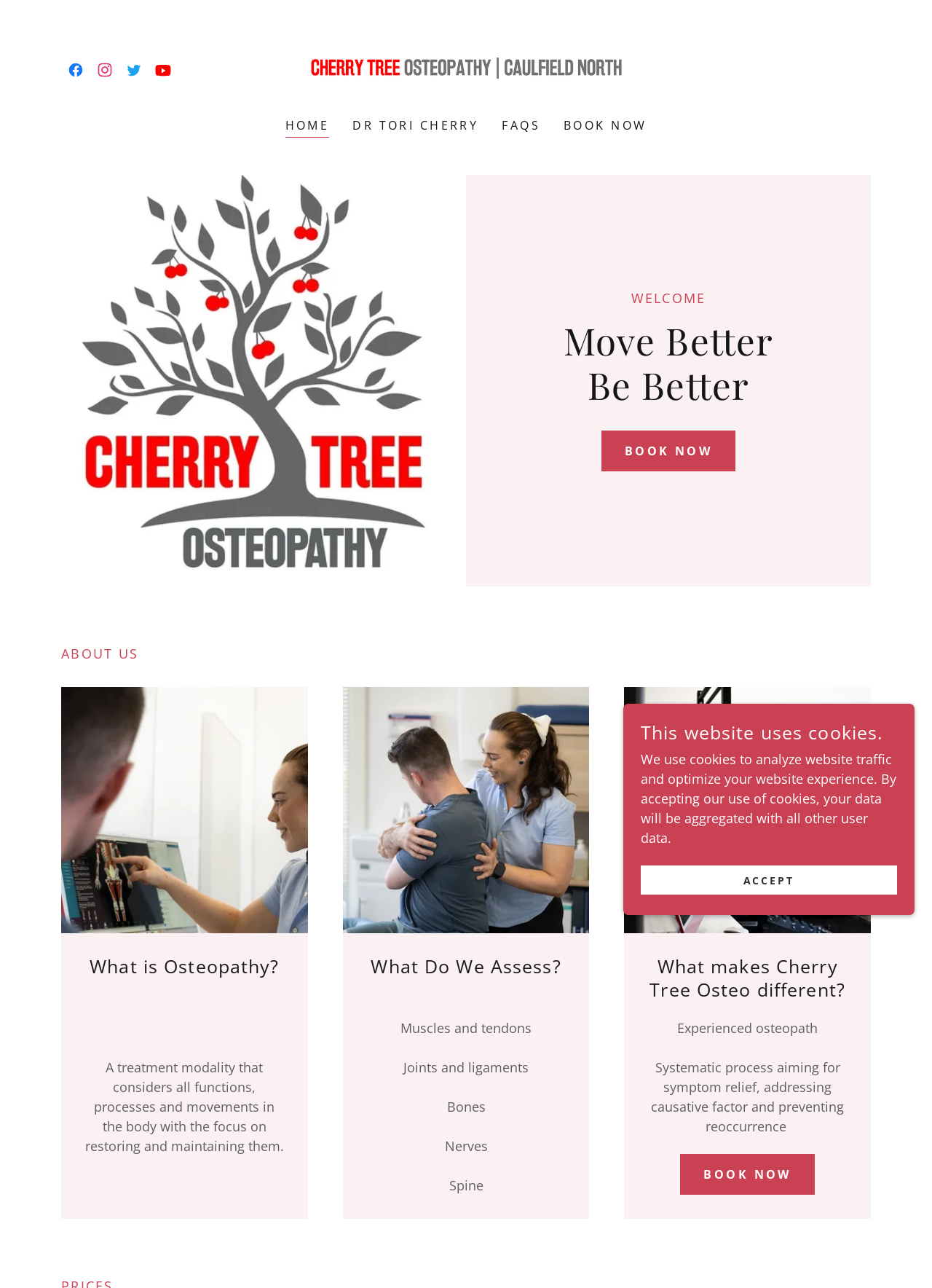Please find the bounding box coordinates of the section that needs to be clicked to achieve this instruction: "Click the Facebook link".

[0.066, 0.043, 0.097, 0.066]